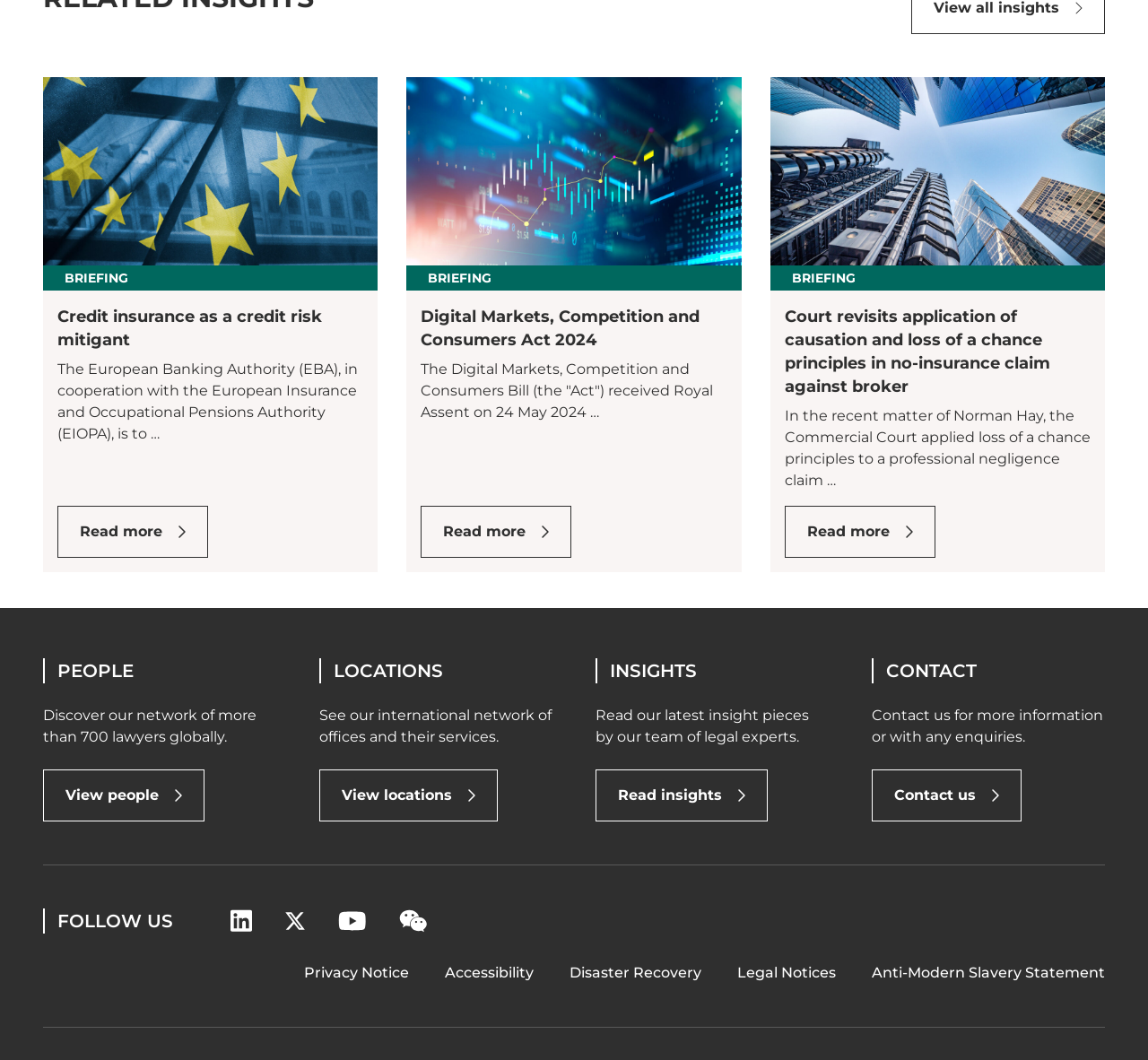Determine the bounding box coordinates of the UI element that matches the following description: "Read insights". The coordinates should be four float numbers between 0 and 1 in the format [left, top, right, bottom].

[0.519, 0.726, 0.669, 0.775]